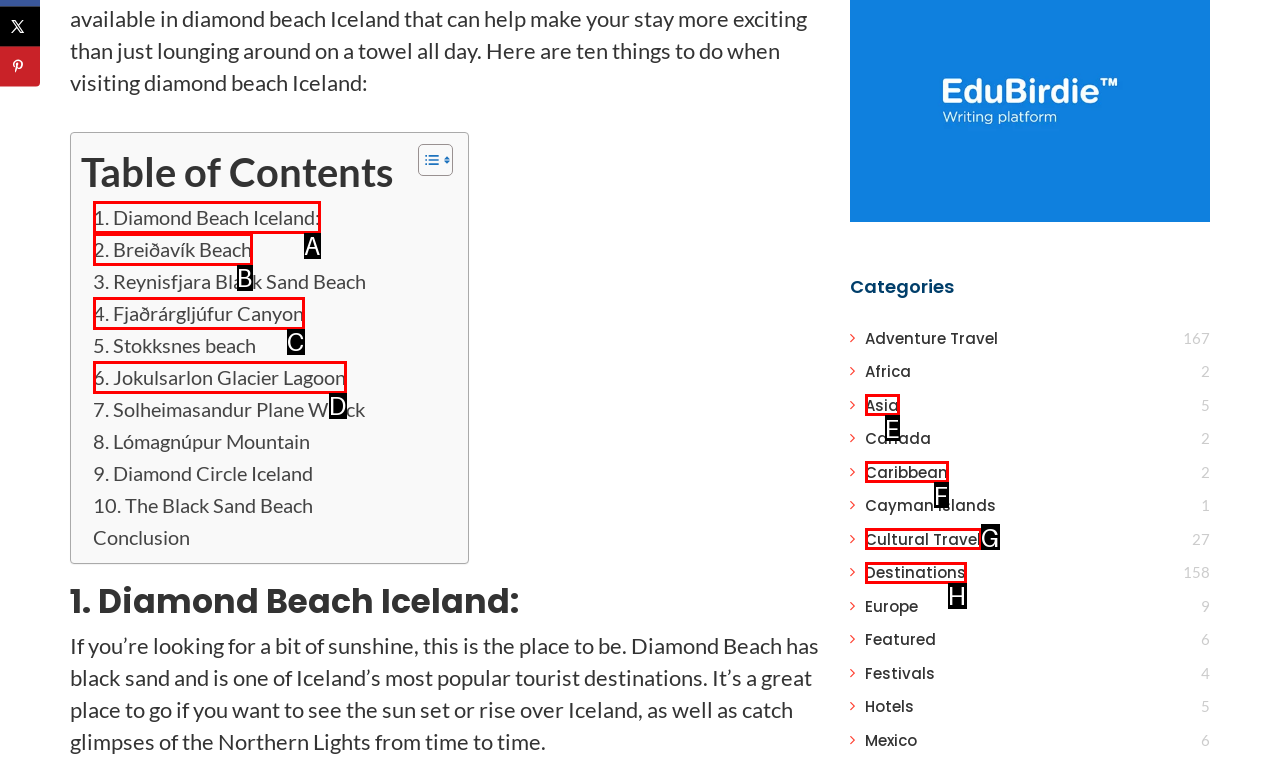Looking at the description: Cultural Travel, identify which option is the best match and respond directly with the letter of that option.

G